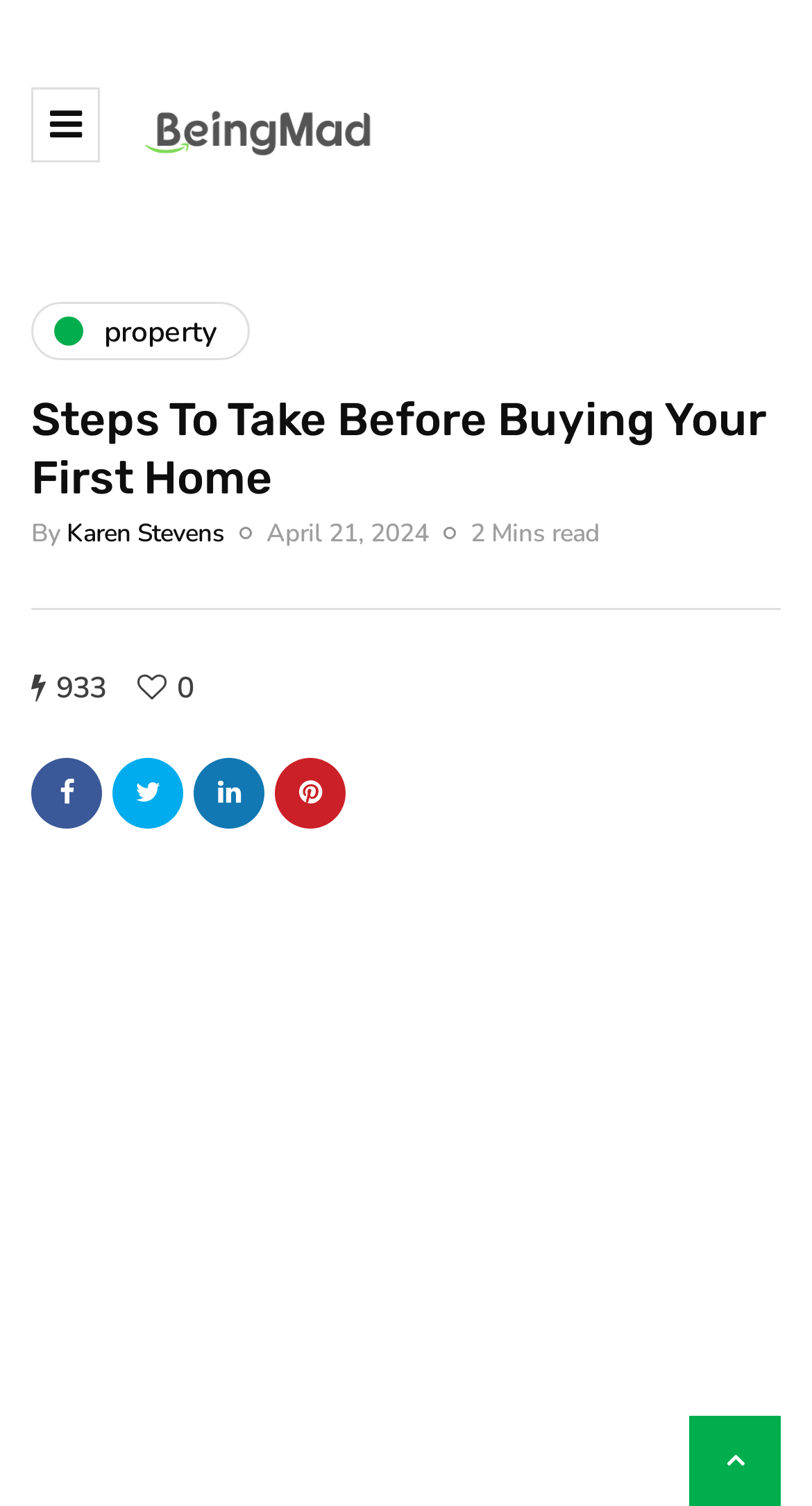Determine the bounding box coordinates for the region that must be clicked to execute the following instruction: "Read the article by Karen Stevens".

[0.082, 0.343, 0.277, 0.365]